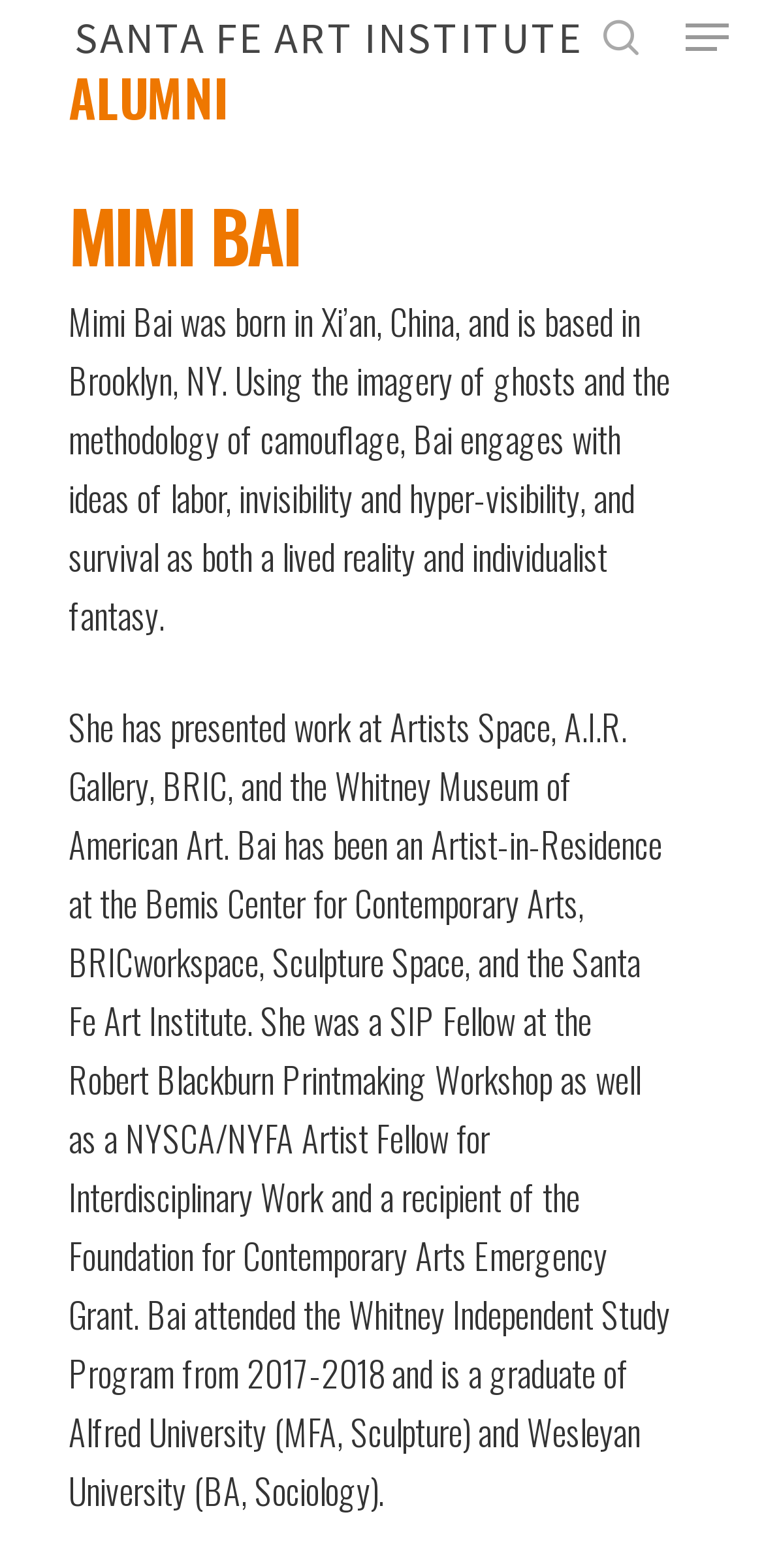Locate the bounding box for the described UI element: "Santa Fe Art Institute". Ensure the coordinates are four float numbers between 0 and 1, formatted as [left, top, right, bottom].

[0.097, 0.015, 0.764, 0.032]